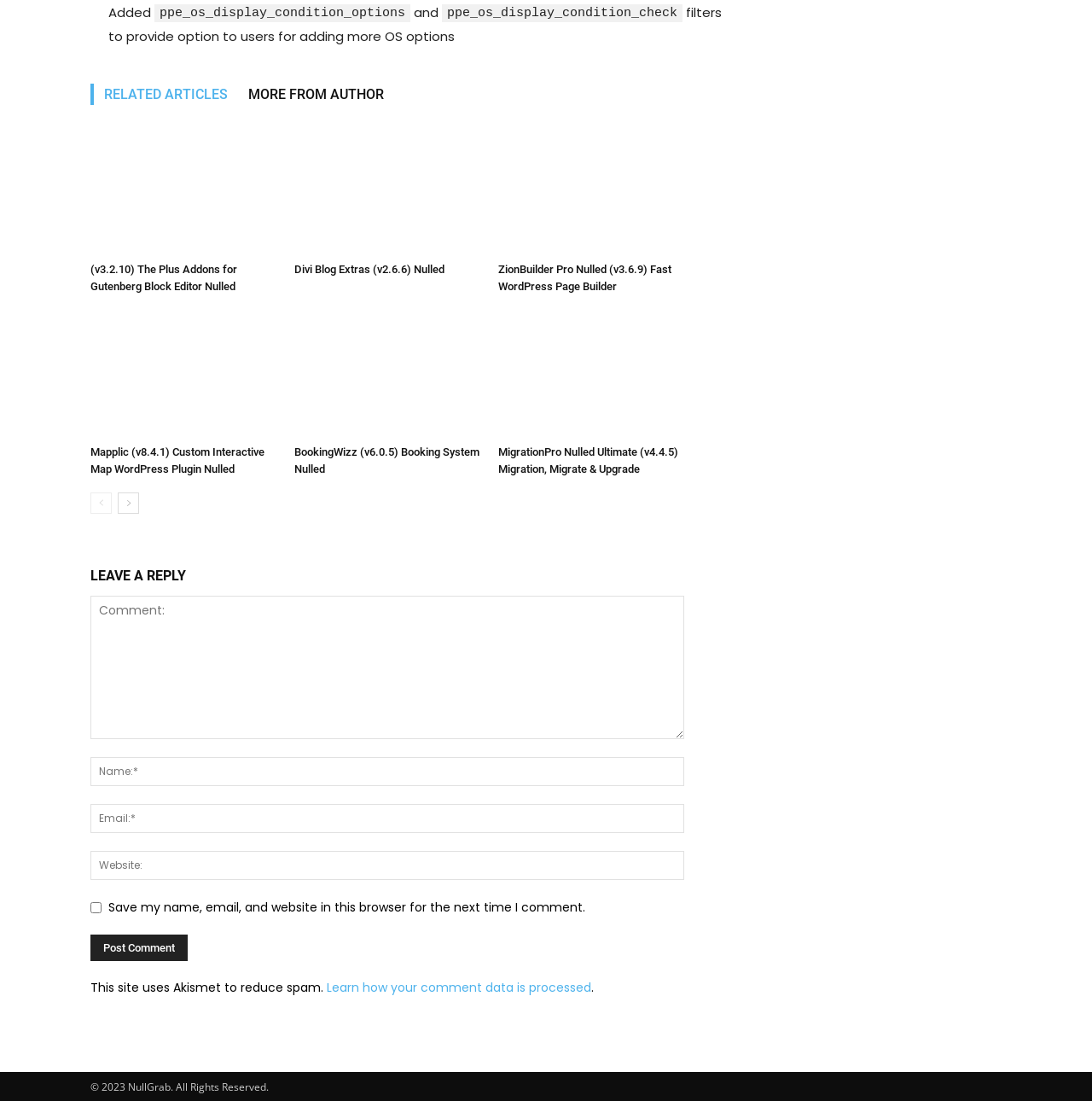Indicate the bounding box coordinates of the element that needs to be clicked to satisfy the following instruction: "Enter your name in the 'Name:*' field". The coordinates should be four float numbers between 0 and 1, i.e., [left, top, right, bottom].

[0.083, 0.688, 0.627, 0.714]